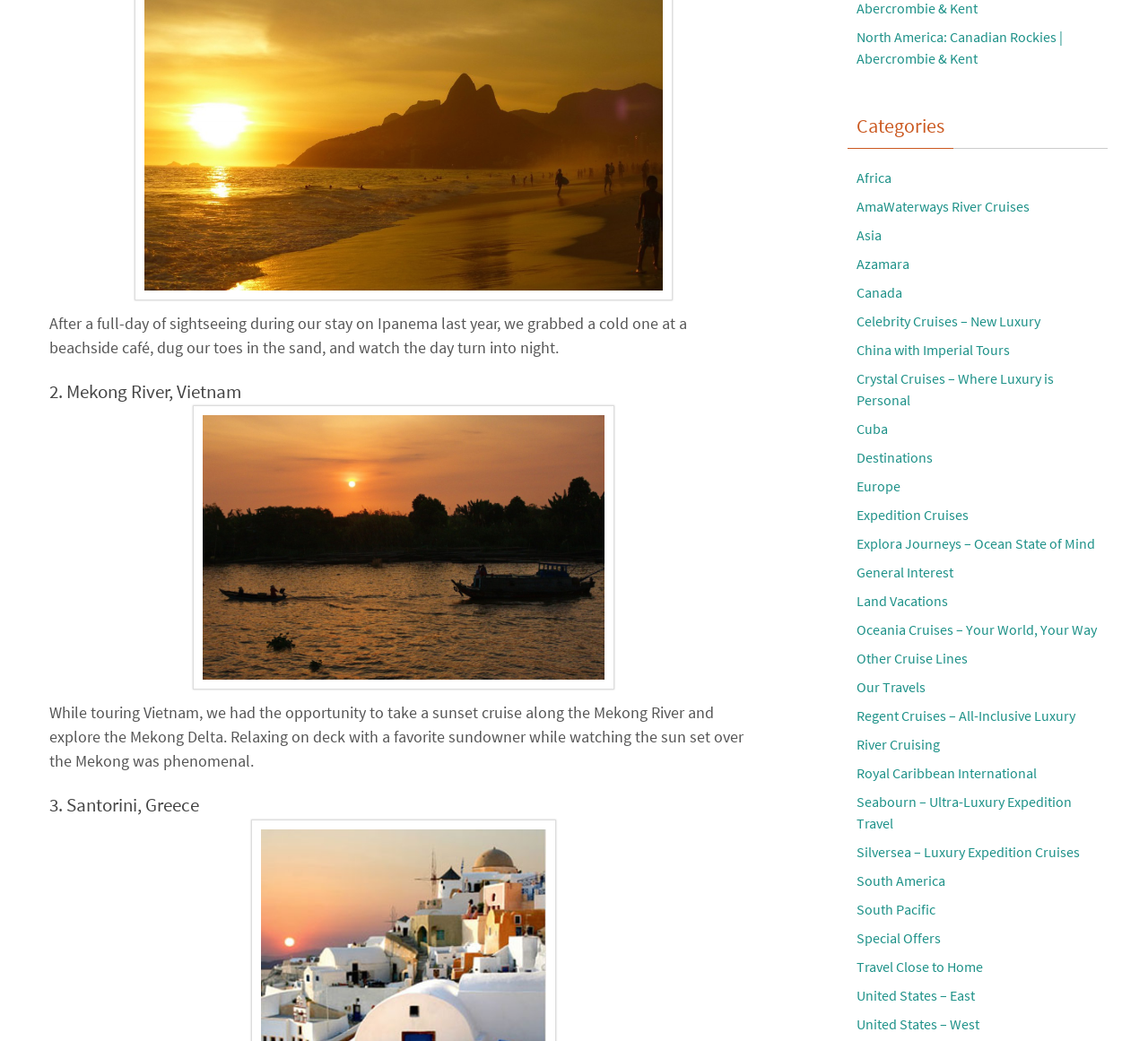Please specify the bounding box coordinates in the format (top-left x, top-left y, bottom-right x, bottom-right y), with all values as floating point numbers between 0 and 1. Identify the bounding box of the UI element described by: Travel Close to Home

[0.746, 0.92, 0.856, 0.938]